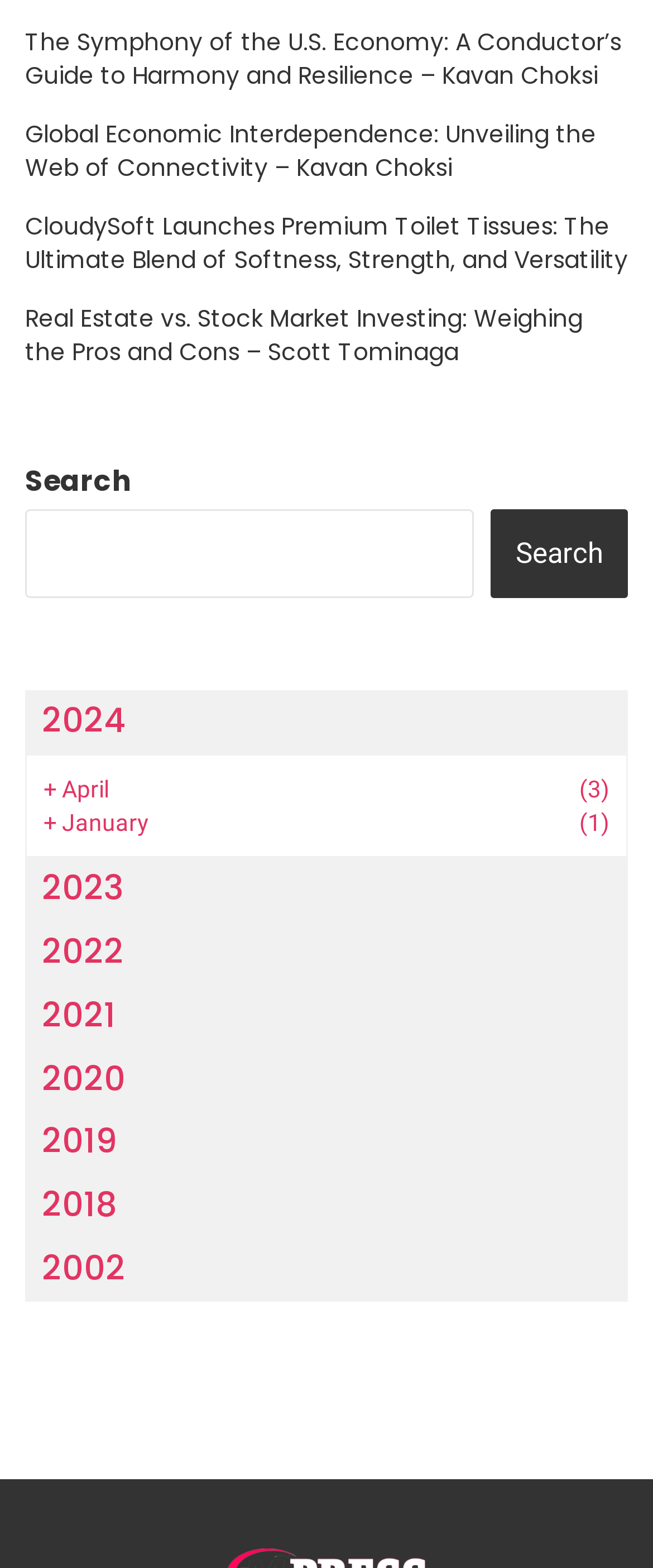Find the bounding box coordinates of the area to click in order to follow the instruction: "Subscribe to stay informed".

None